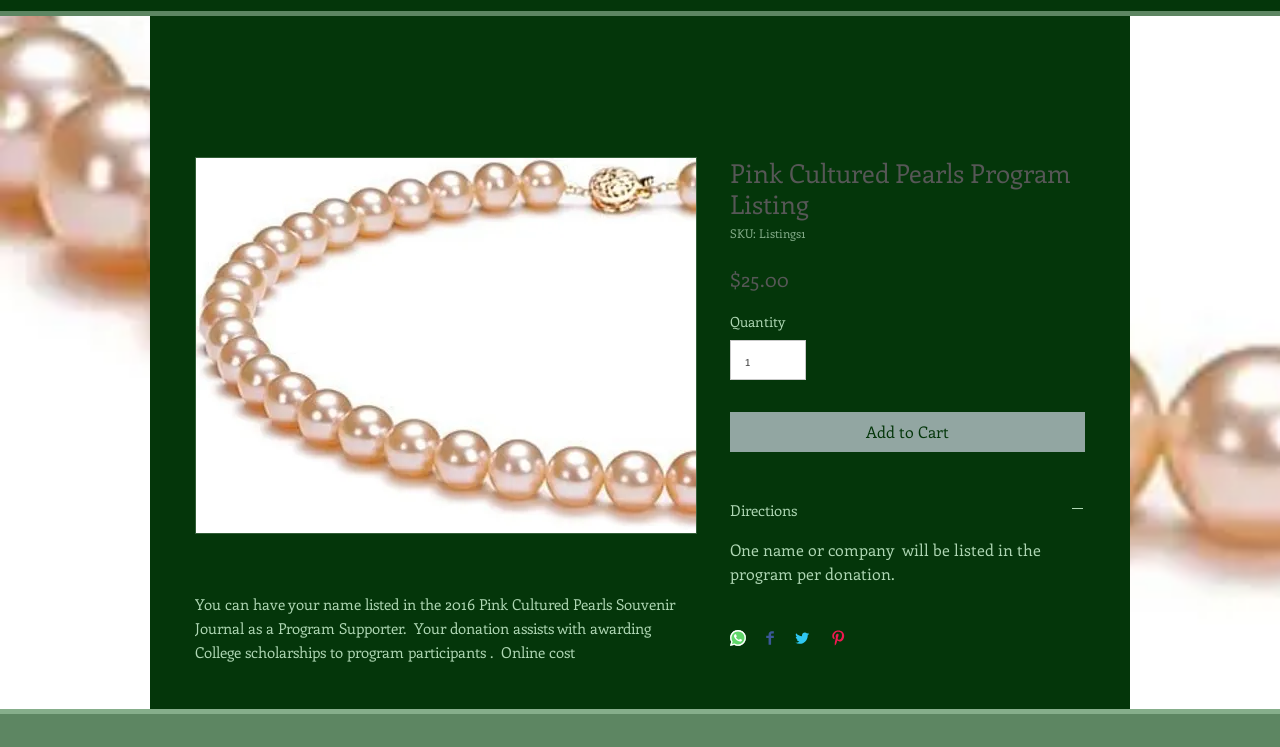Find the coordinates for the bounding box of the element with this description: "Directions".

[0.57, 0.67, 0.848, 0.698]